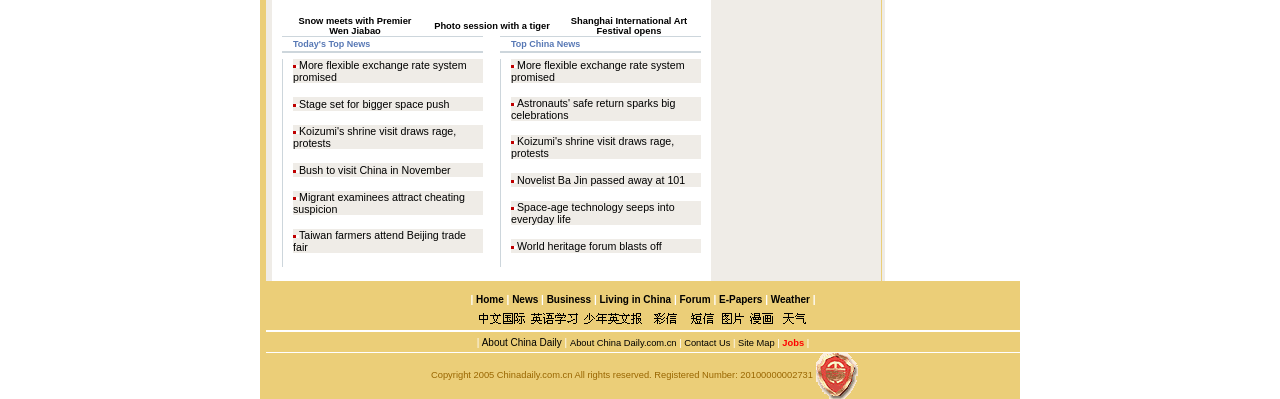Respond to the question below with a single word or phrase: How many columns are in the table?

2